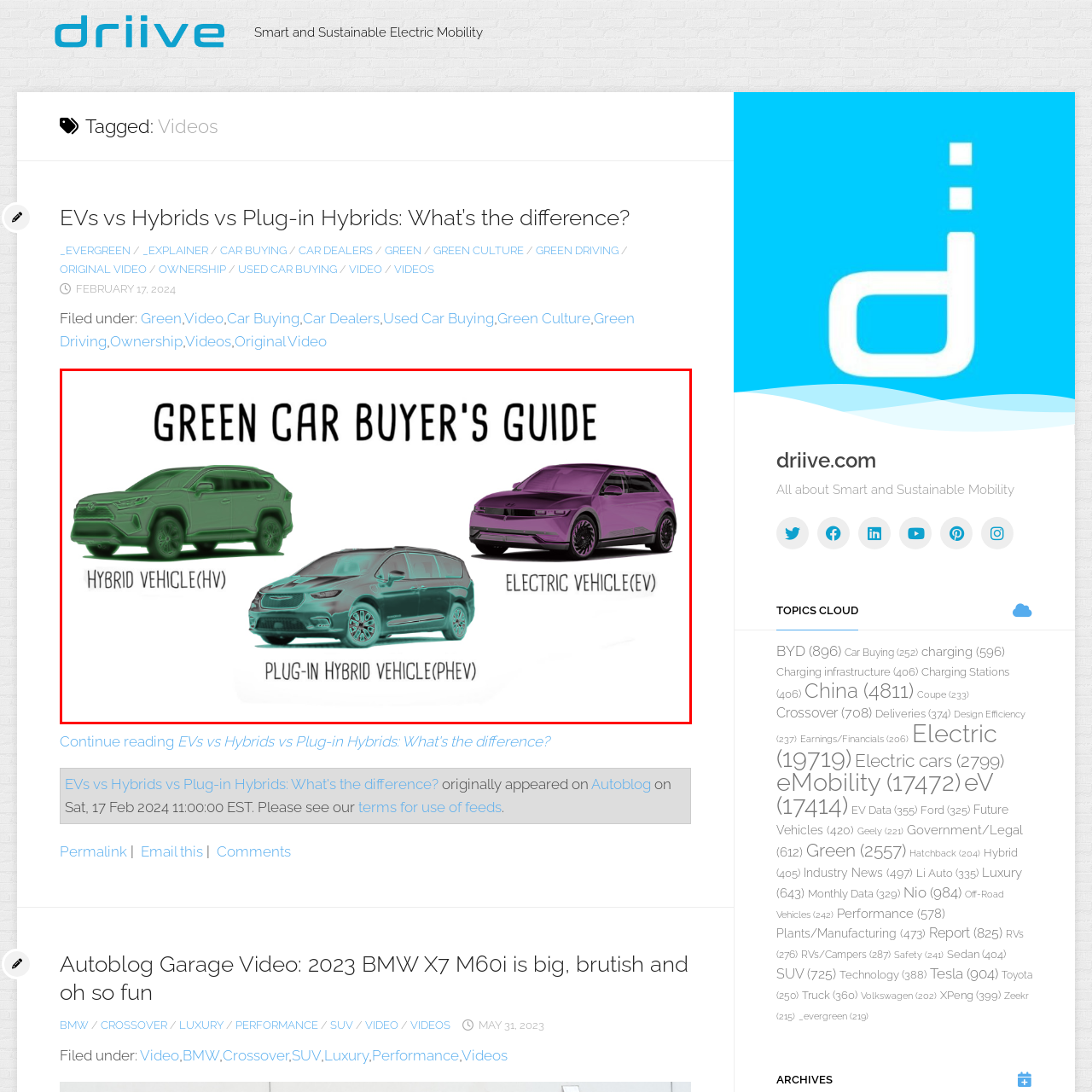Refer to the image within the red outline and provide a one-word or phrase answer to the question:
What is the benefit of the Electric Vehicle (EV) highlighted in the image?

Zero-emissions